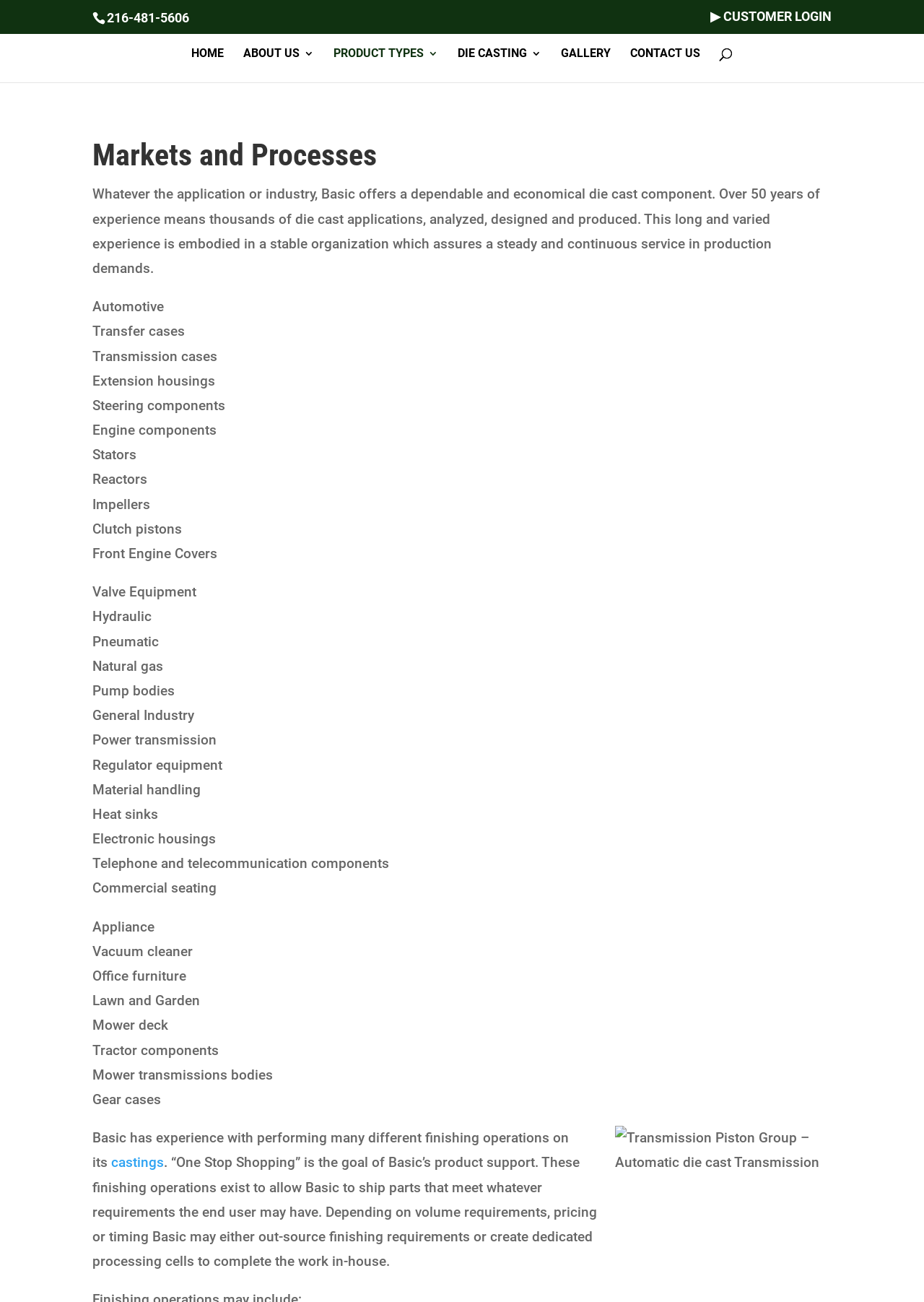What is the phone number on the top right corner?
We need a detailed and meticulous answer to the question.

I found the phone number by looking at the top right corner of the webpage, where I saw a static text element with the phone number '216-481-5606'.